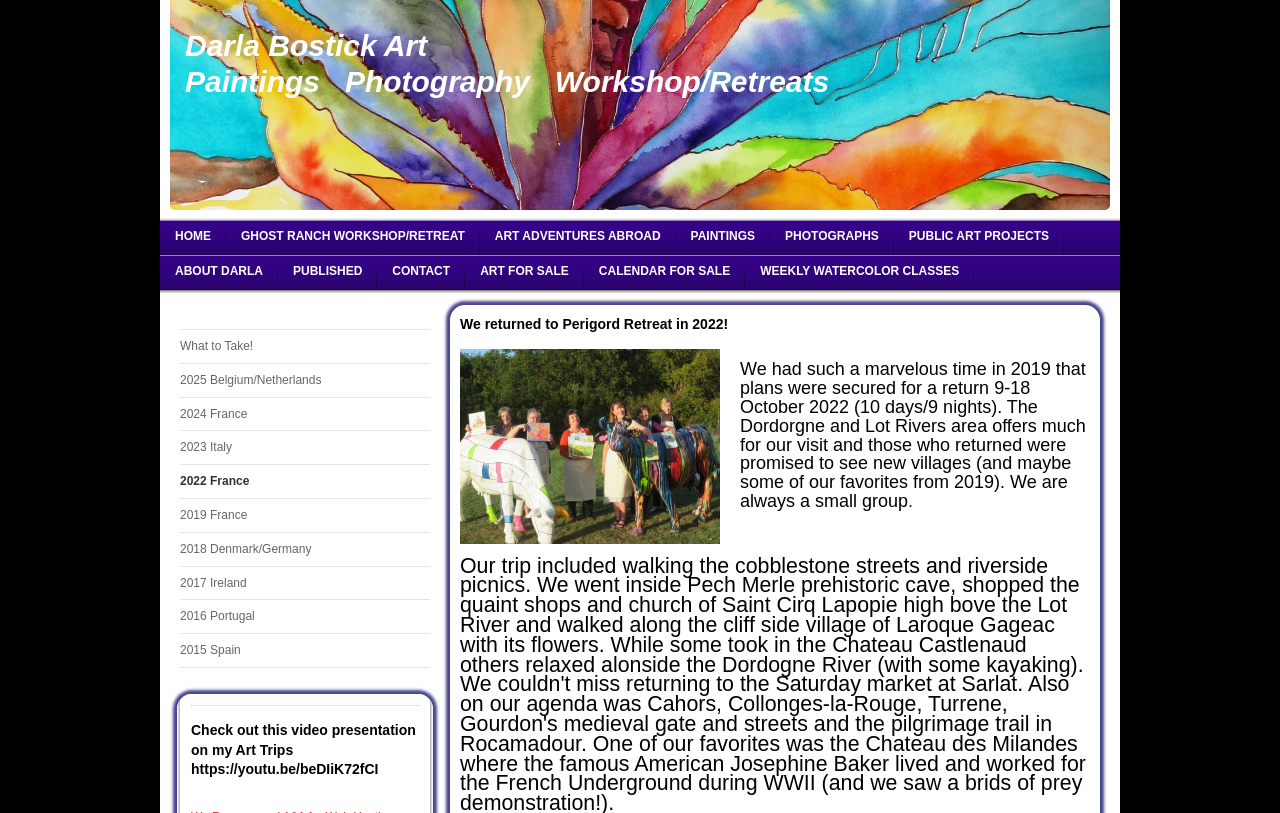Determine the bounding box coordinates for the area that should be clicked to carry out the following instruction: "View the 2022 France page".

[0.141, 0.571, 0.336, 0.614]